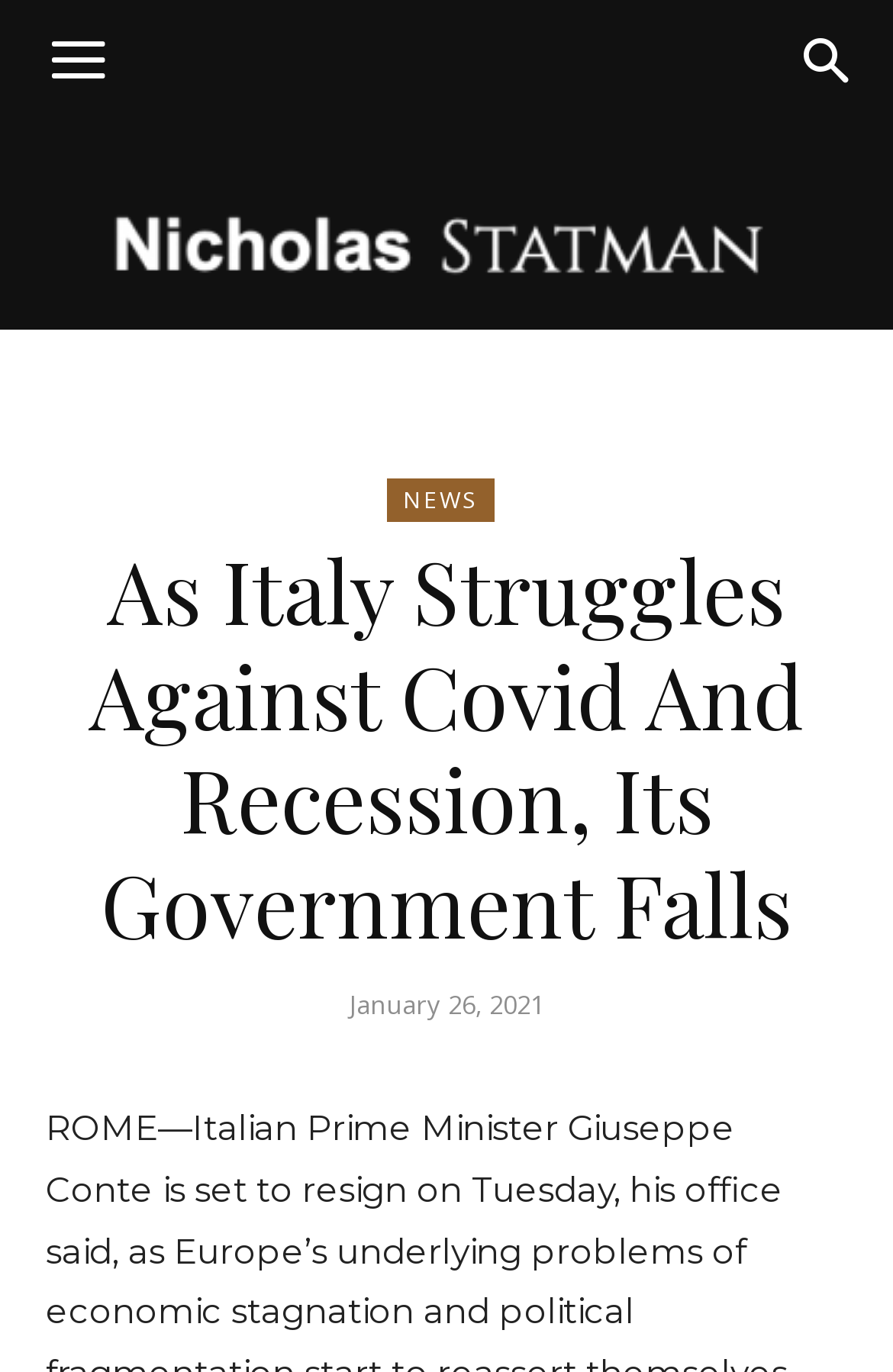What is the author of the article?
Answer briefly with a single word or phrase based on the image.

Nick Statman